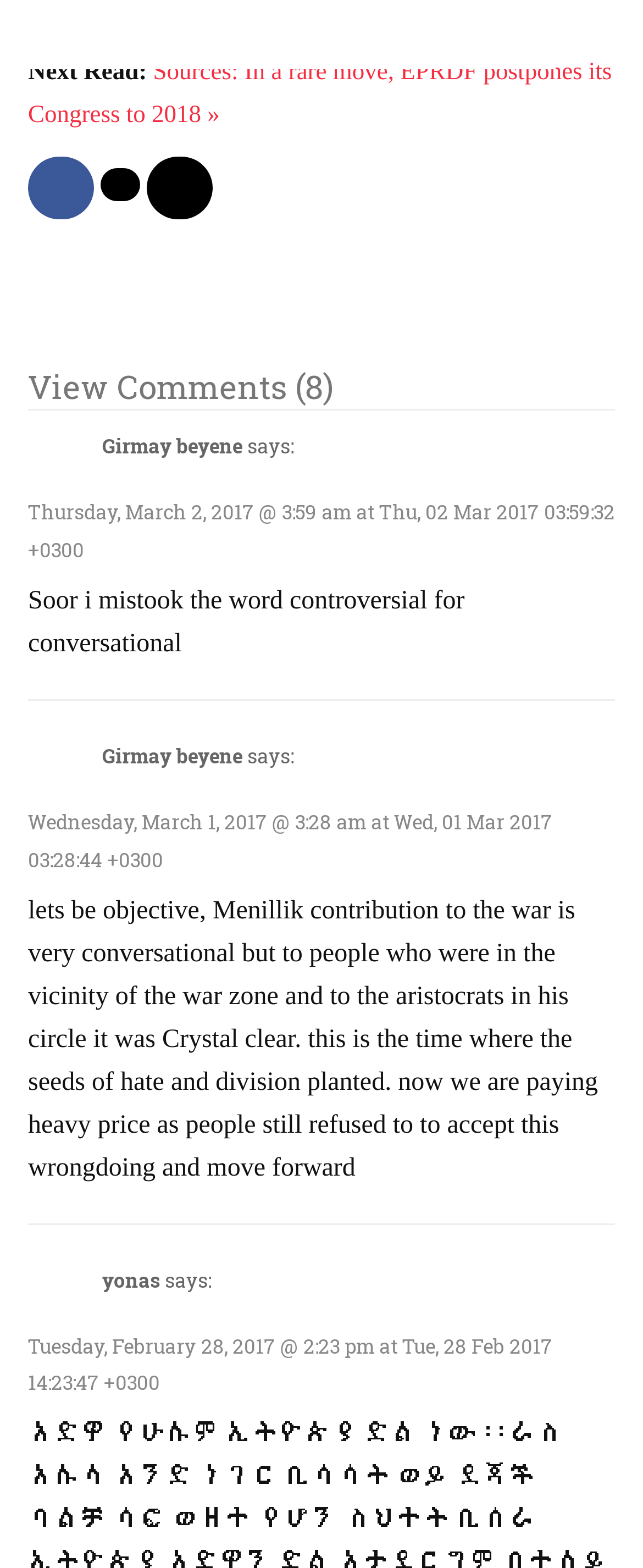Determine the bounding box coordinates for the clickable element required to fulfill the instruction: "View Comments". Provide the coordinates as four float numbers between 0 and 1, i.e., [left, top, right, bottom].

[0.044, 0.233, 0.956, 0.262]